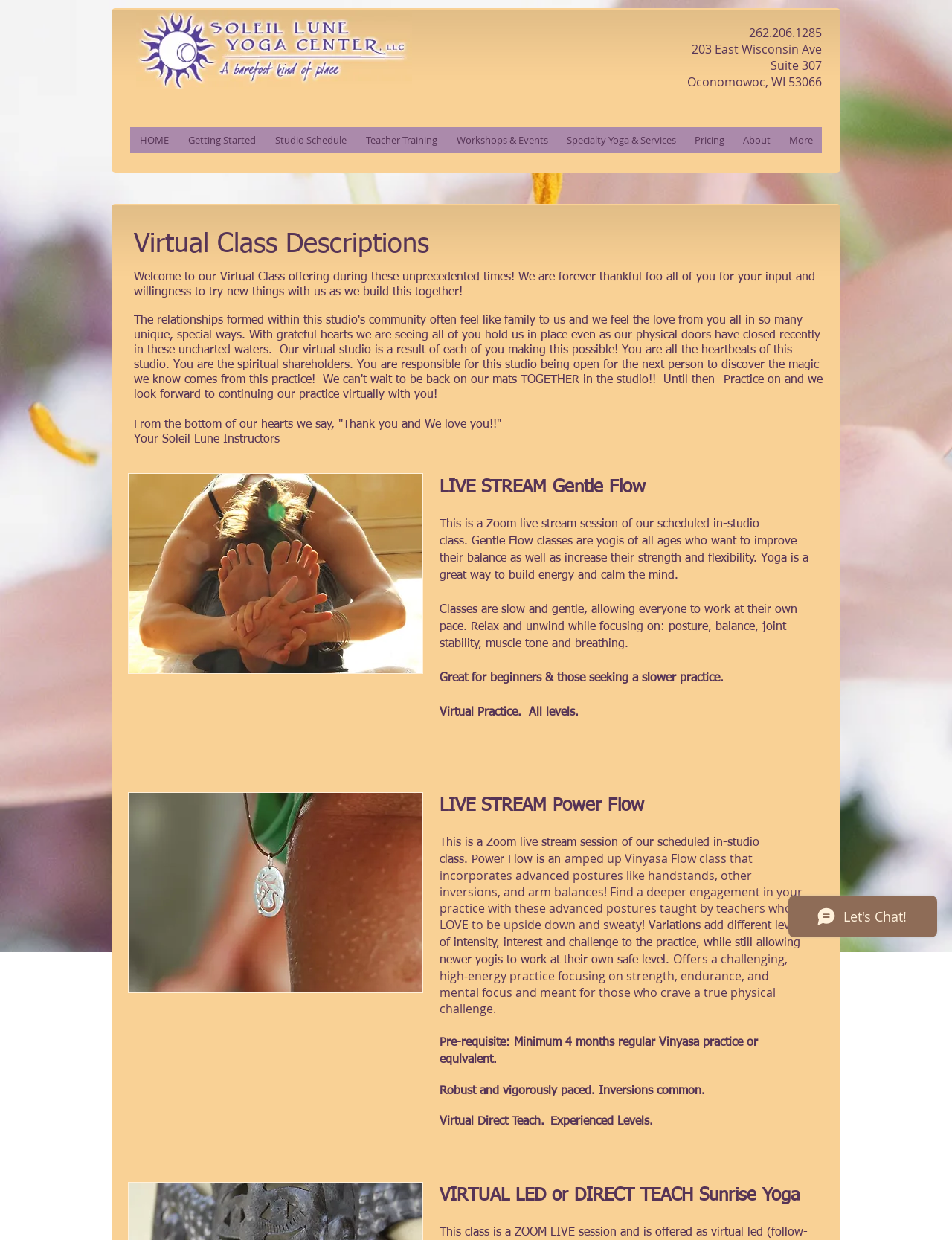Construct a comprehensive description capturing every detail on the webpage.

The webpage is about Virtual Class Descriptions for yoga classes offered by yogatrish. At the top, there is a heading with the title "262.206.1285" followed by the studio's address and location. Below this, there is a navigation menu with links to various pages, including "HOME", "Getting Started", "Studio Schedule", and more.

The main content of the page is divided into sections, each describing a different virtual yoga class. The first section is titled "LIVE STREAM Gentle Flow" and provides a description of the class, including its focus on balance, strength, and flexibility. The text is accompanied by a brief note about the class being suitable for beginners and those seeking a slower practice.

Below this, there is another section titled "LIVE STREAM Power Flow", which describes a more advanced and challenging yoga class that incorporates handstands, inversions, and arm balances. The text notes that the class is meant for those who crave a physical challenge and have a minimum of 4 months of regular Vinyasa practice.

Further down the page, there is a third section titled "VIRTUAL LED or DIRECT TEACH Sunrise Yoga", which likely describes another virtual yoga class. Throughout the page, there are also two iframes, one for Constant Contact by Digioh and another for Wix Chat, which may be used for email marketing and customer support, respectively.

Overall, the webpage provides detailed descriptions of various virtual yoga classes offered by yogatrish, along with information about the studio's location and navigation links to other pages.